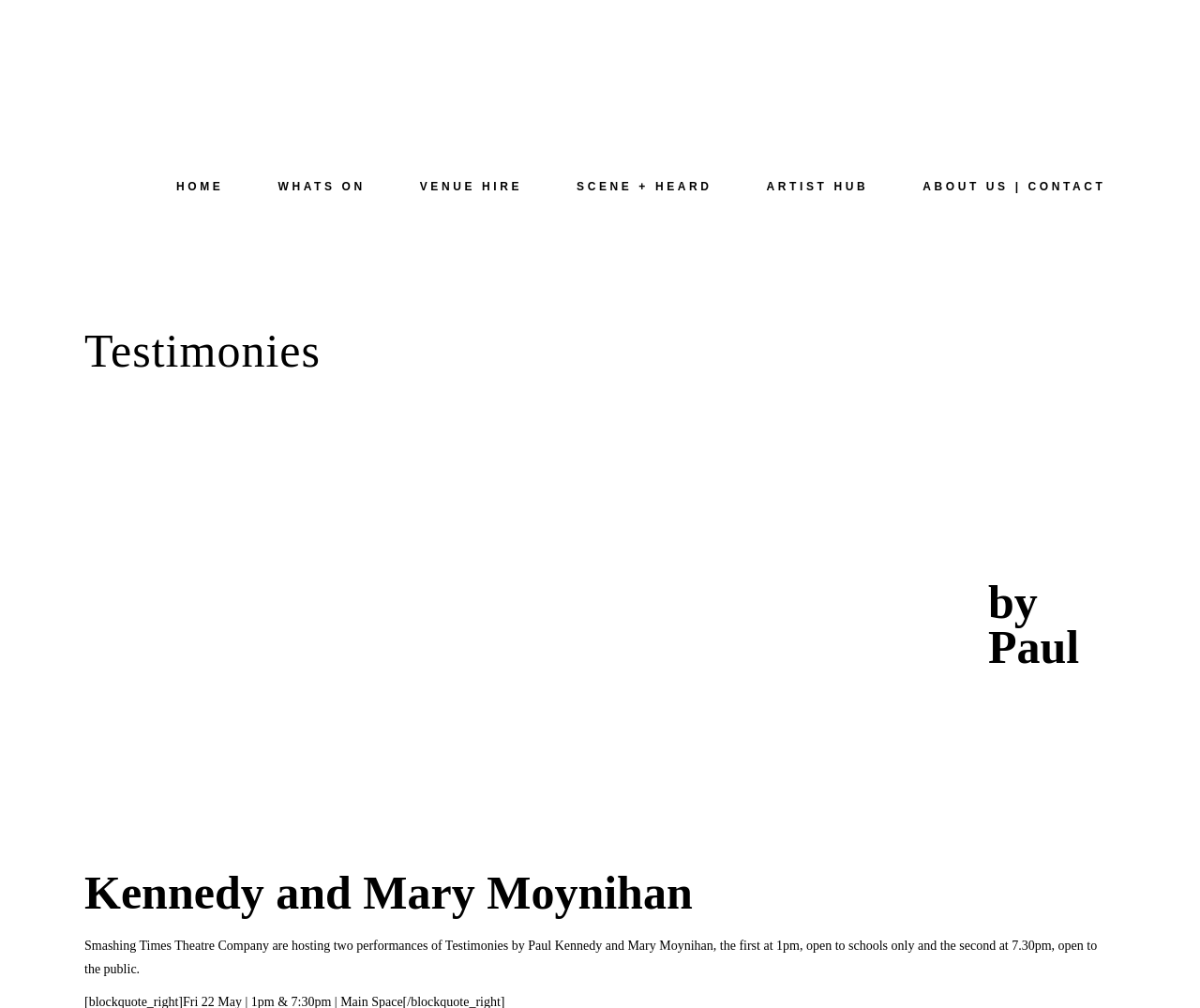What is the name of the theatre where the performances are taking place?
Answer the question using a single word or phrase, according to the image.

Smock Alley Theatre 1662